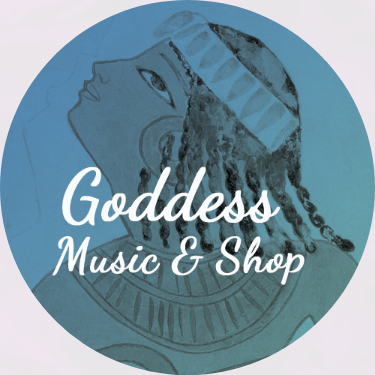Please respond to the question using a single word or phrase:
What is the significance of the text 'Goddess Music & Shop'?

Connection to products or services